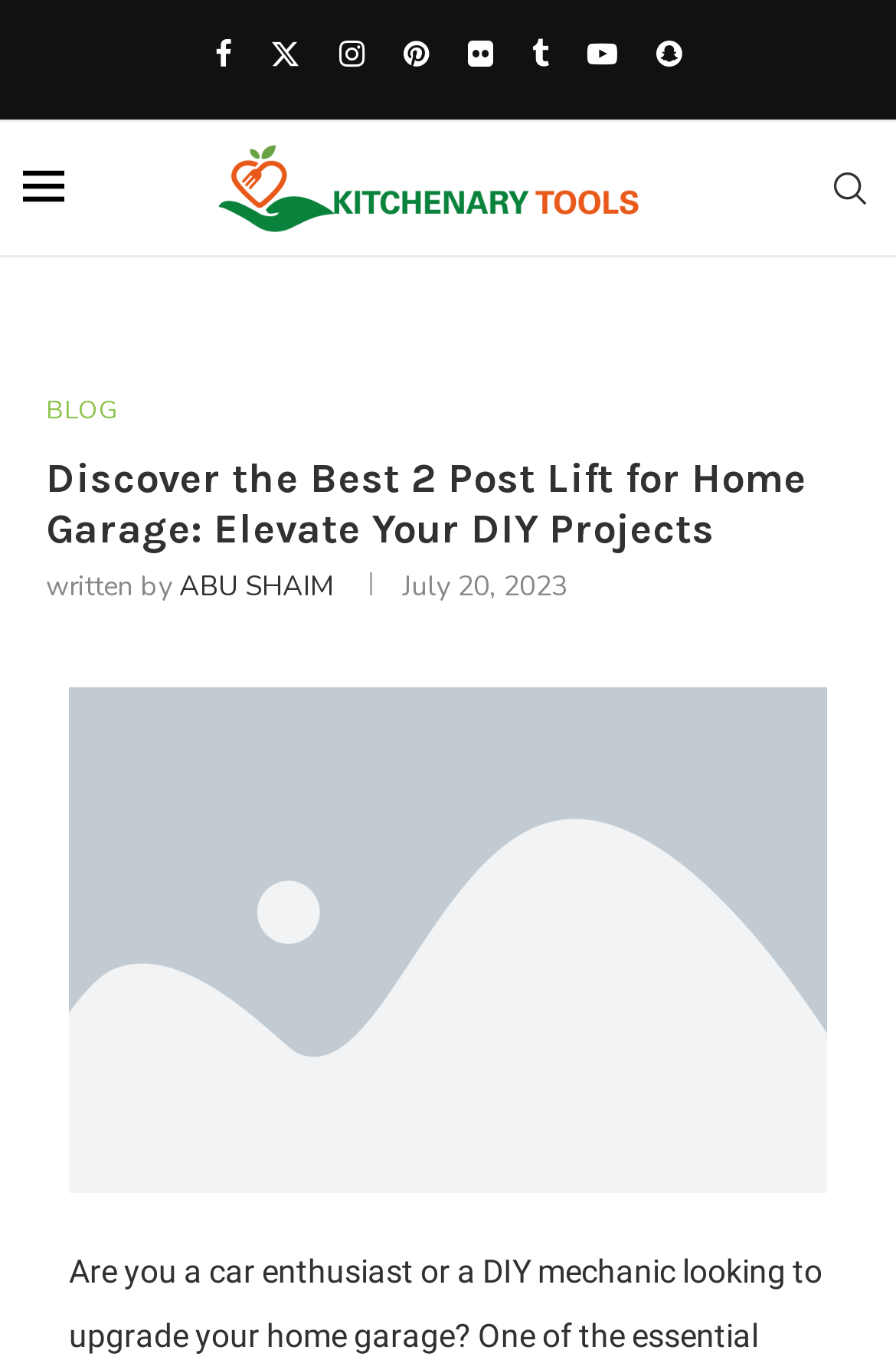Kindly determine the bounding box coordinates for the clickable area to achieve the given instruction: "Search for a keyword".

[0.923, 0.09, 0.974, 0.188]